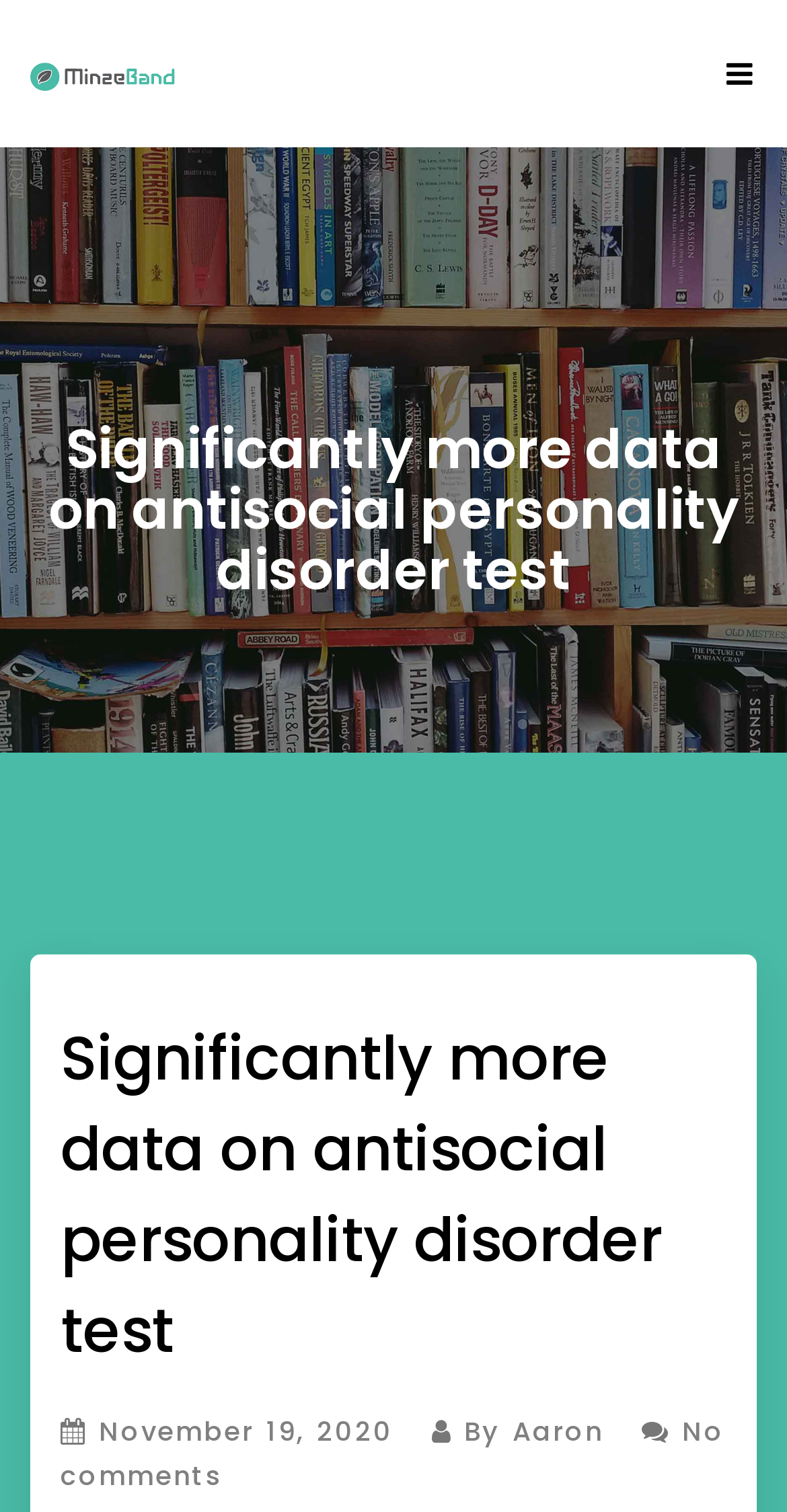Utilize the details in the image to thoroughly answer the following question: What is the ratio of the width of the 'Ratio Interpretation' image to the width of the entire webpage?

I found the width of the 'Ratio Interpretation' image by looking at its bounding box coordinates, which are [0.038, 0.041, 0.223, 0.06]. The width of the image is 0.223 - 0.038 = 0.185. The width of the entire webpage is 1, so the ratio is 0.185.